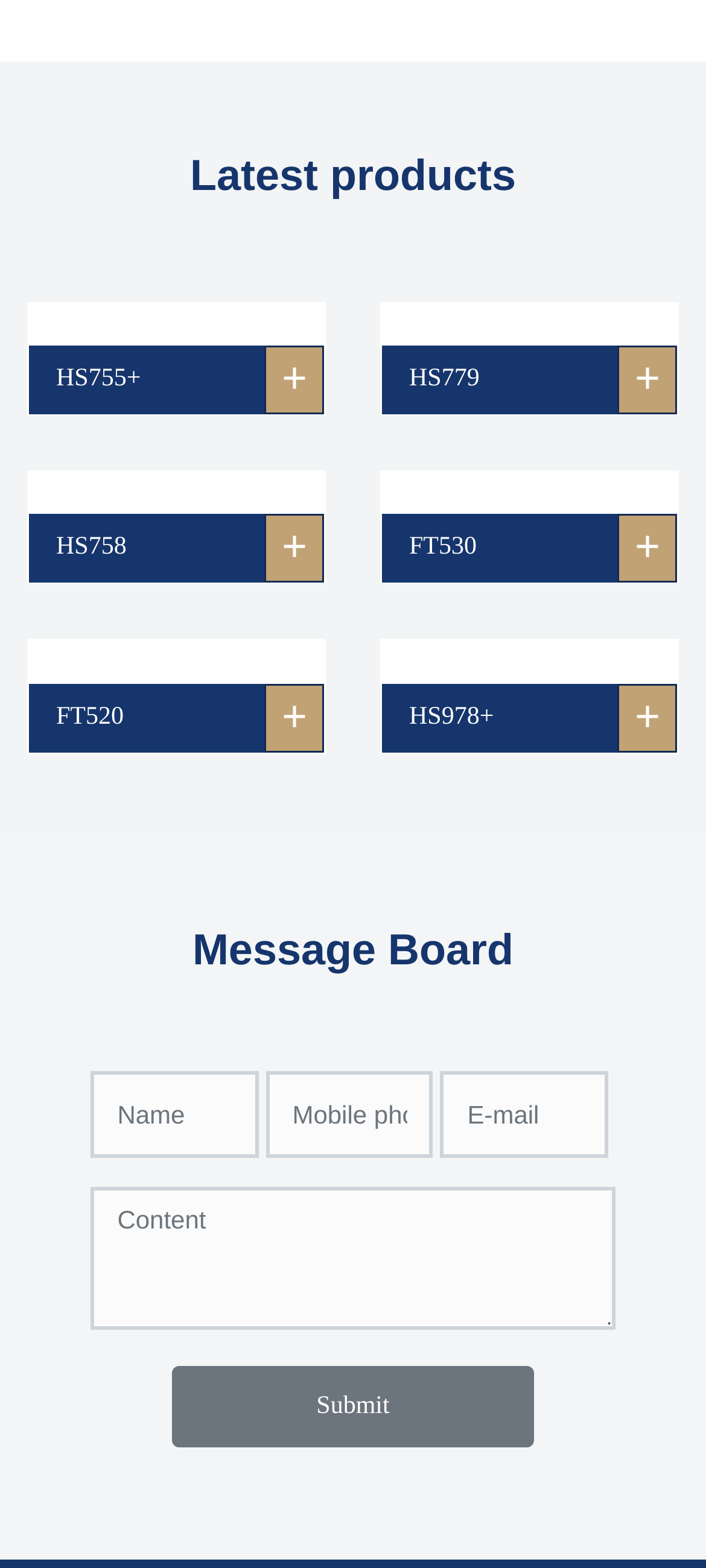What are the fields in the message board form? Observe the screenshot and provide a one-word or short phrase answer.

Name, Mobile phone, E-mail, Content